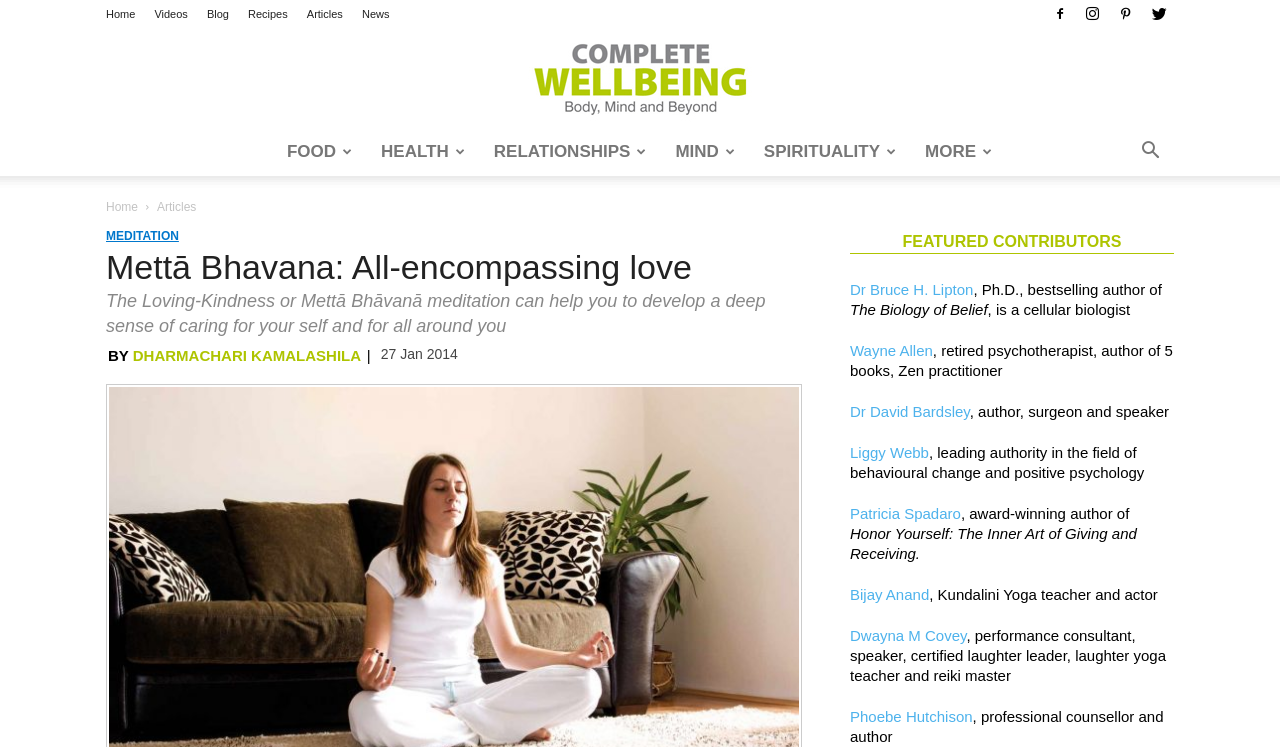Determine the bounding box coordinates in the format (top-left x, top-left y, bottom-right x, bottom-right y). Ensure all values are floating point numbers between 0 and 1. Identify the bounding box of the UI element described by: Mind

[0.517, 0.171, 0.586, 0.236]